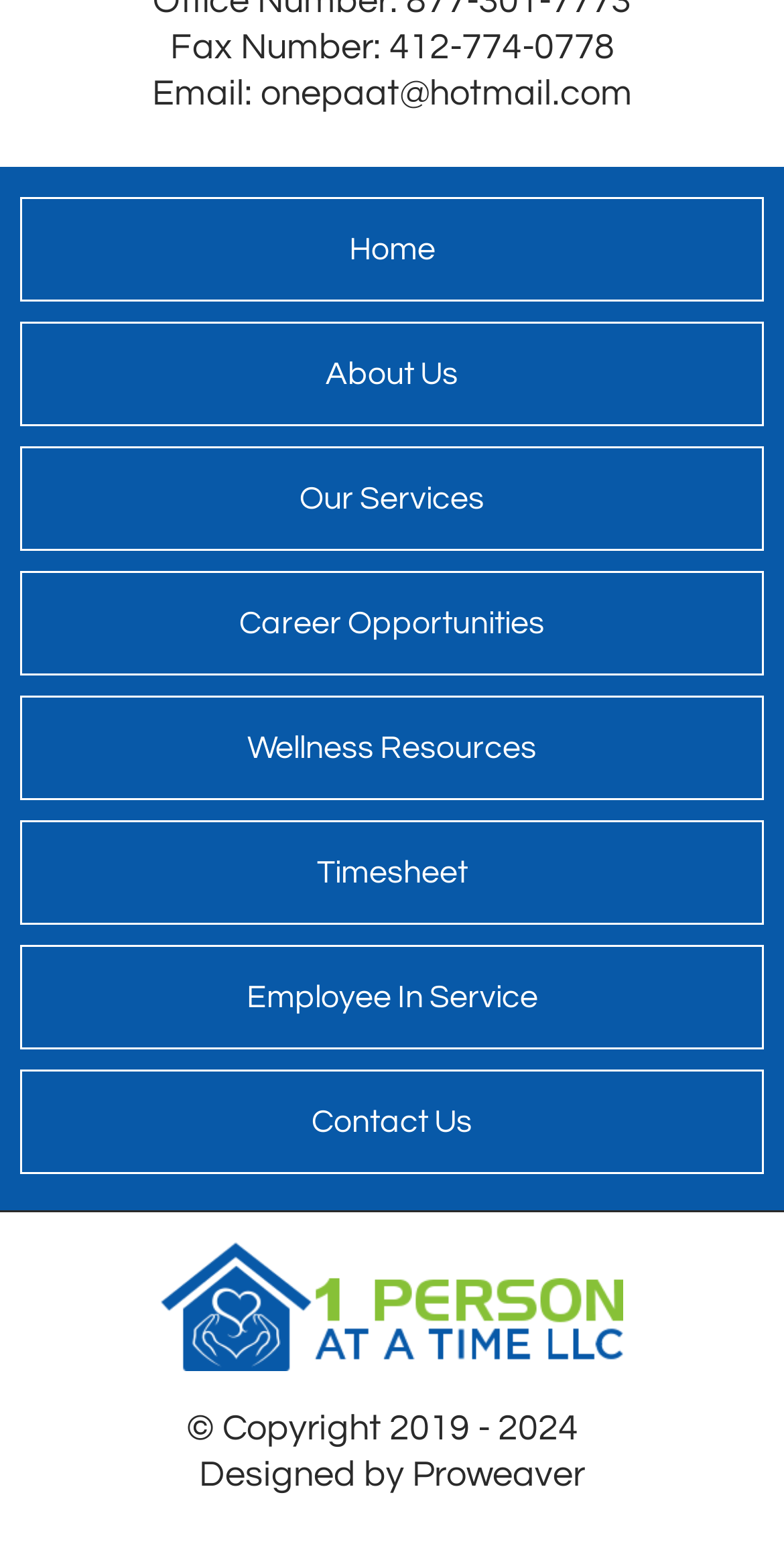Answer the following query concisely with a single word or phrase:
What year does the copyright start?

2019